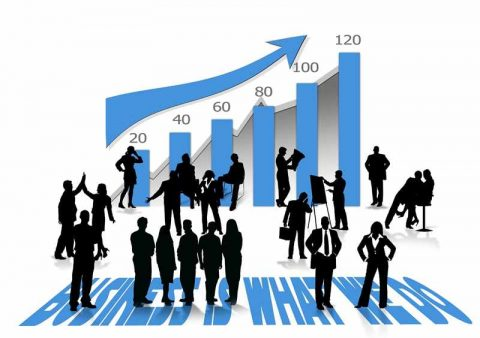Using the information in the image, give a comprehensive answer to the question: 
How many increments are marked on the graph?

The graph in the image features six marked increments, which are 20, 40, 60, 80, 100, and 120. These increments indicate significant milestones in business performance, showcasing the growth and progress of the business.